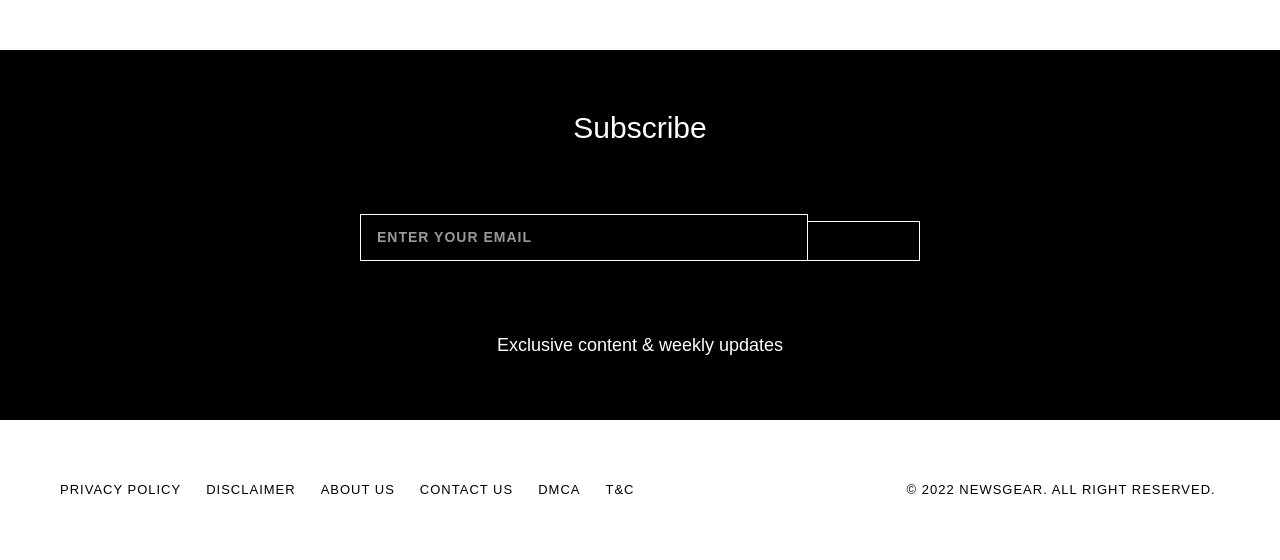Refer to the image and offer a detailed explanation in response to the question: What is the function of the 'SUBMIT' button?

The 'SUBMIT' button is located next to the 'Email' textbox and is likely used to submit the entered email address for subscription or newsletter purposes.